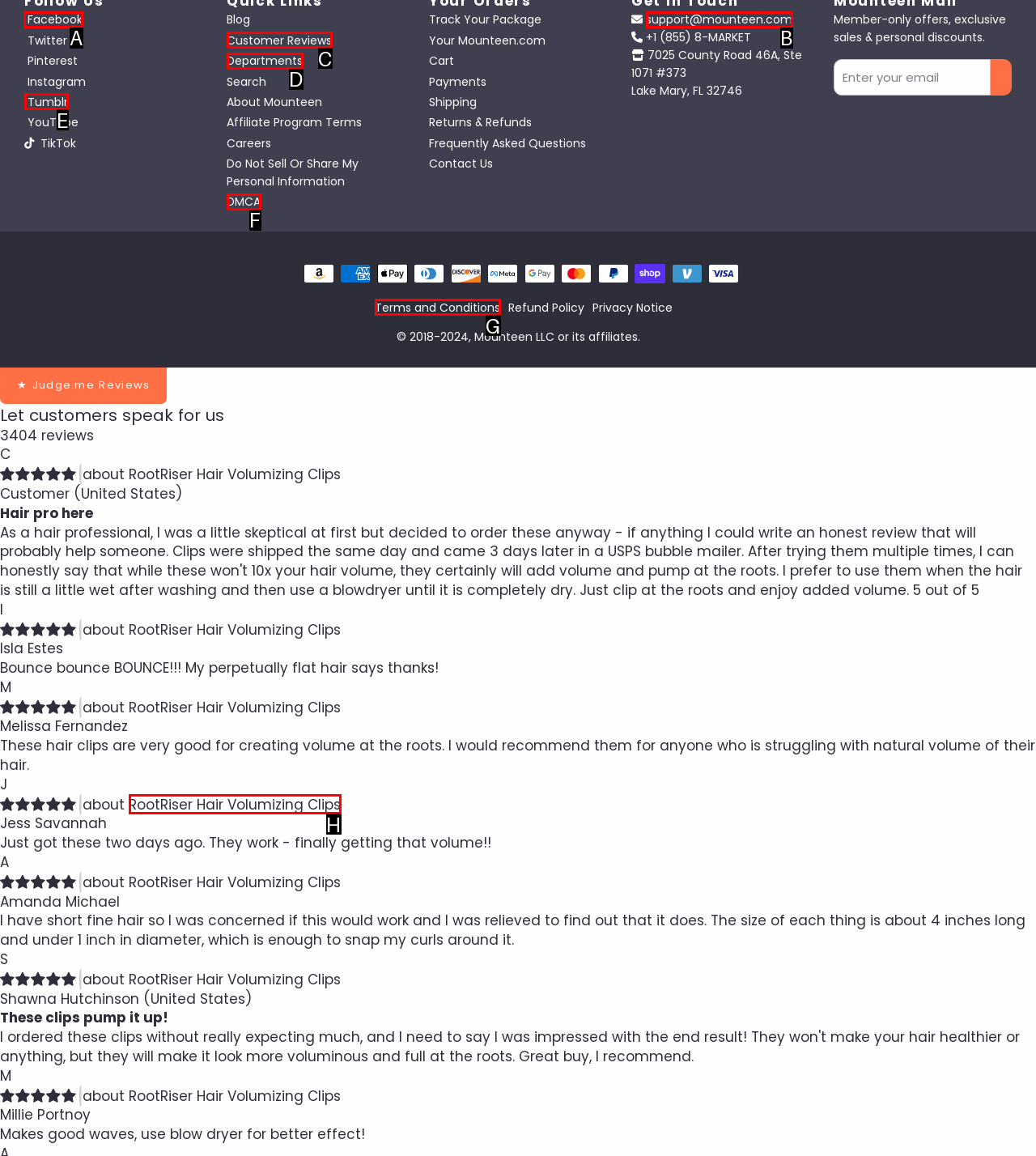Please indicate which HTML element to click in order to fulfill the following task: Click on Facebook link Respond with the letter of the chosen option.

A